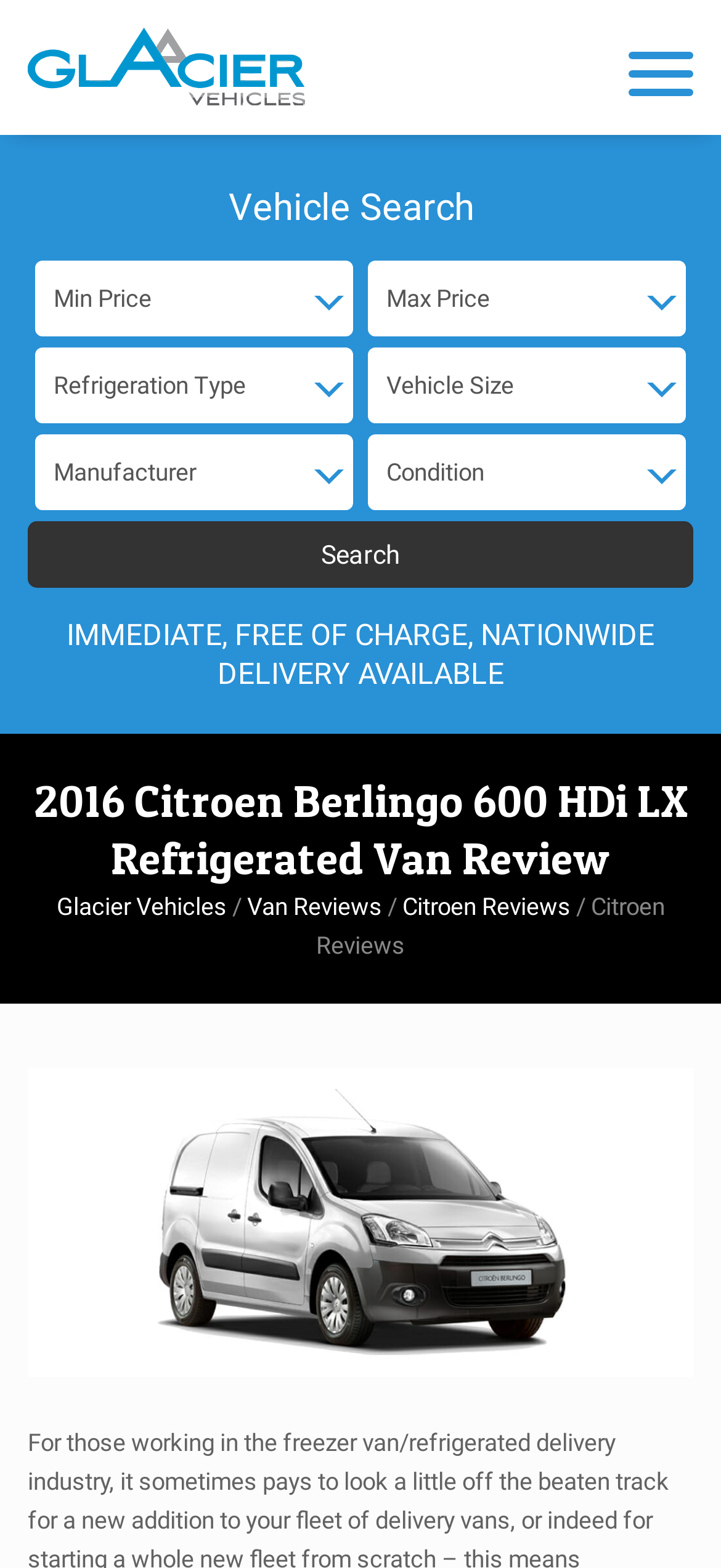Please identify the bounding box coordinates of the element that needs to be clicked to execute the following command: "Click the Search button". Provide the bounding box using four float numbers between 0 and 1, formatted as [left, top, right, bottom].

[0.038, 0.332, 0.962, 0.375]